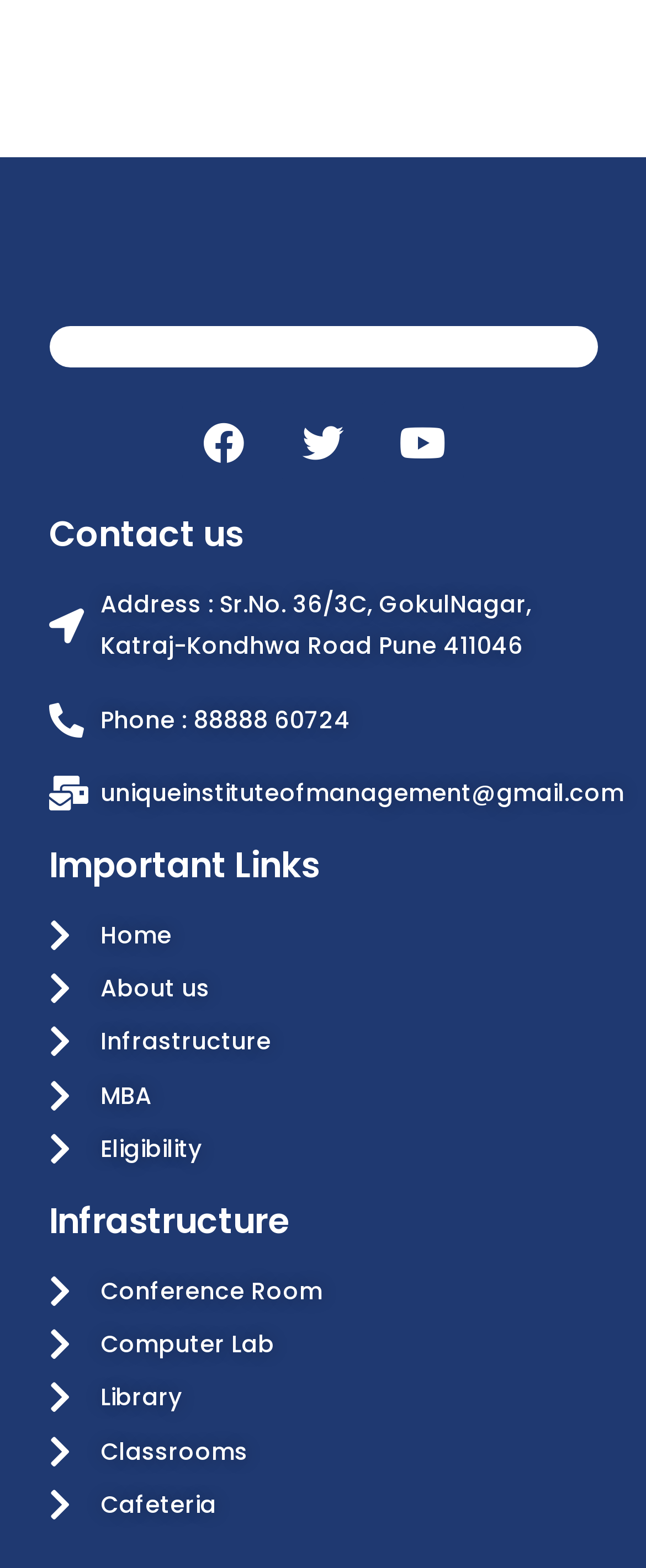Kindly provide the bounding box coordinates of the section you need to click on to fulfill the given instruction: "Explore the 'Conference Room' infrastructure".

[0.076, 0.811, 0.924, 0.837]